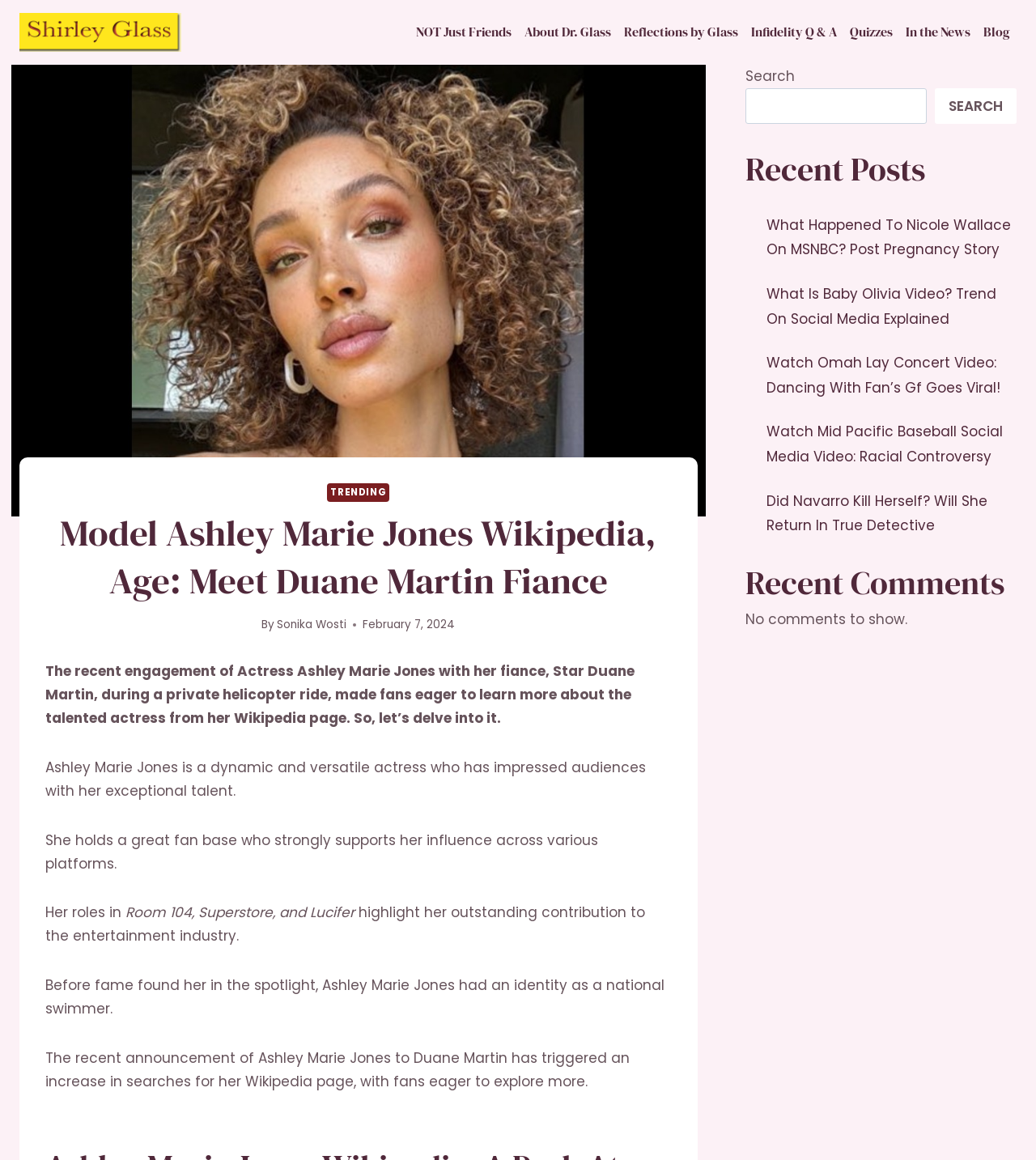Please provide a comprehensive answer to the question based on the screenshot: What are the names of some TV shows Ashley Marie Jones has appeared in?

The webpage mentions that Ashley Marie Jones has appeared in TV shows such as Room 104, Superstore, and Lucifer, highlighting her outstanding contribution to the entertainment industry.